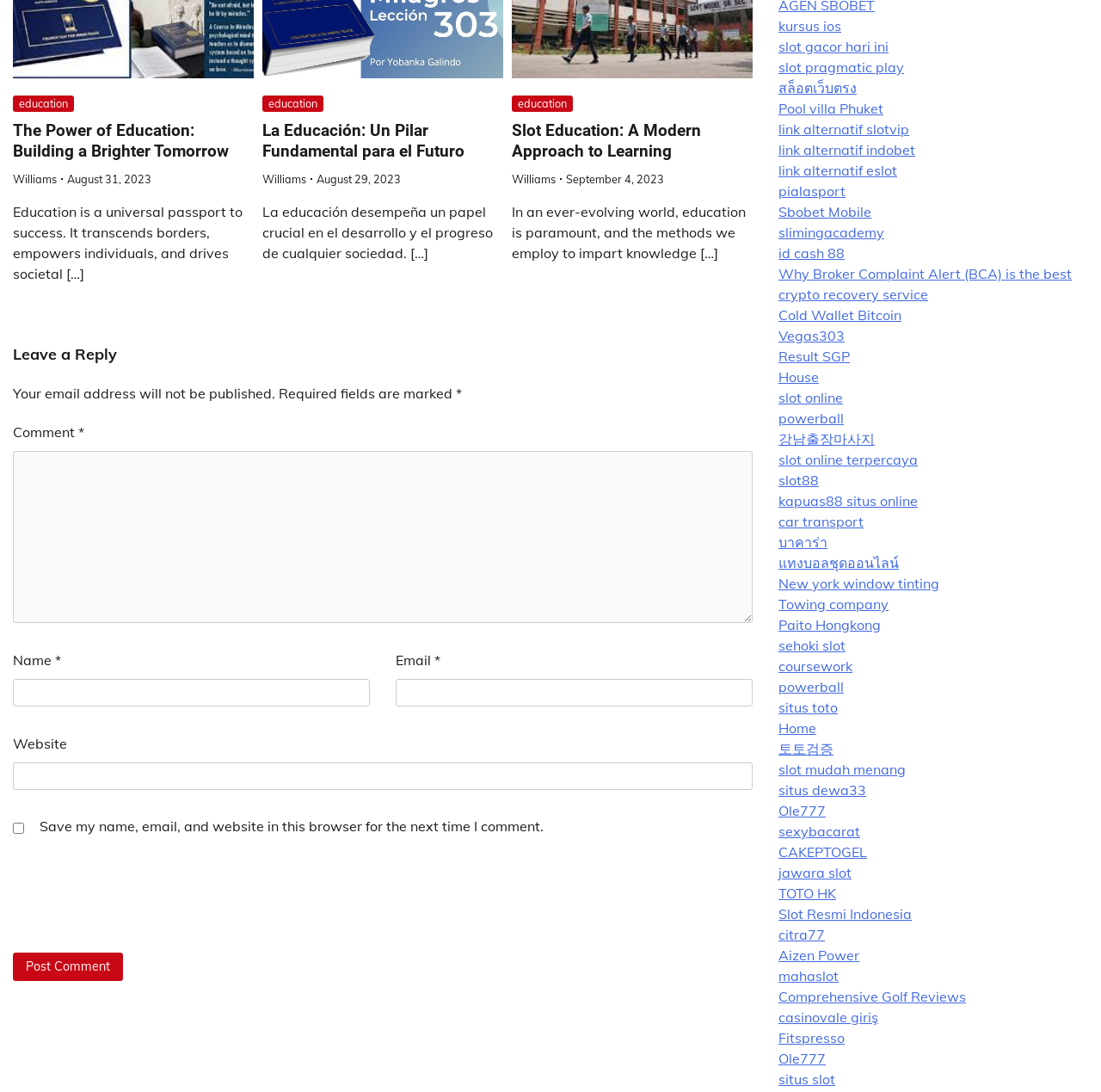What is the purpose of the textbox with the label 'Comment'? Using the information from the screenshot, answer with a single word or phrase.

To leave a comment